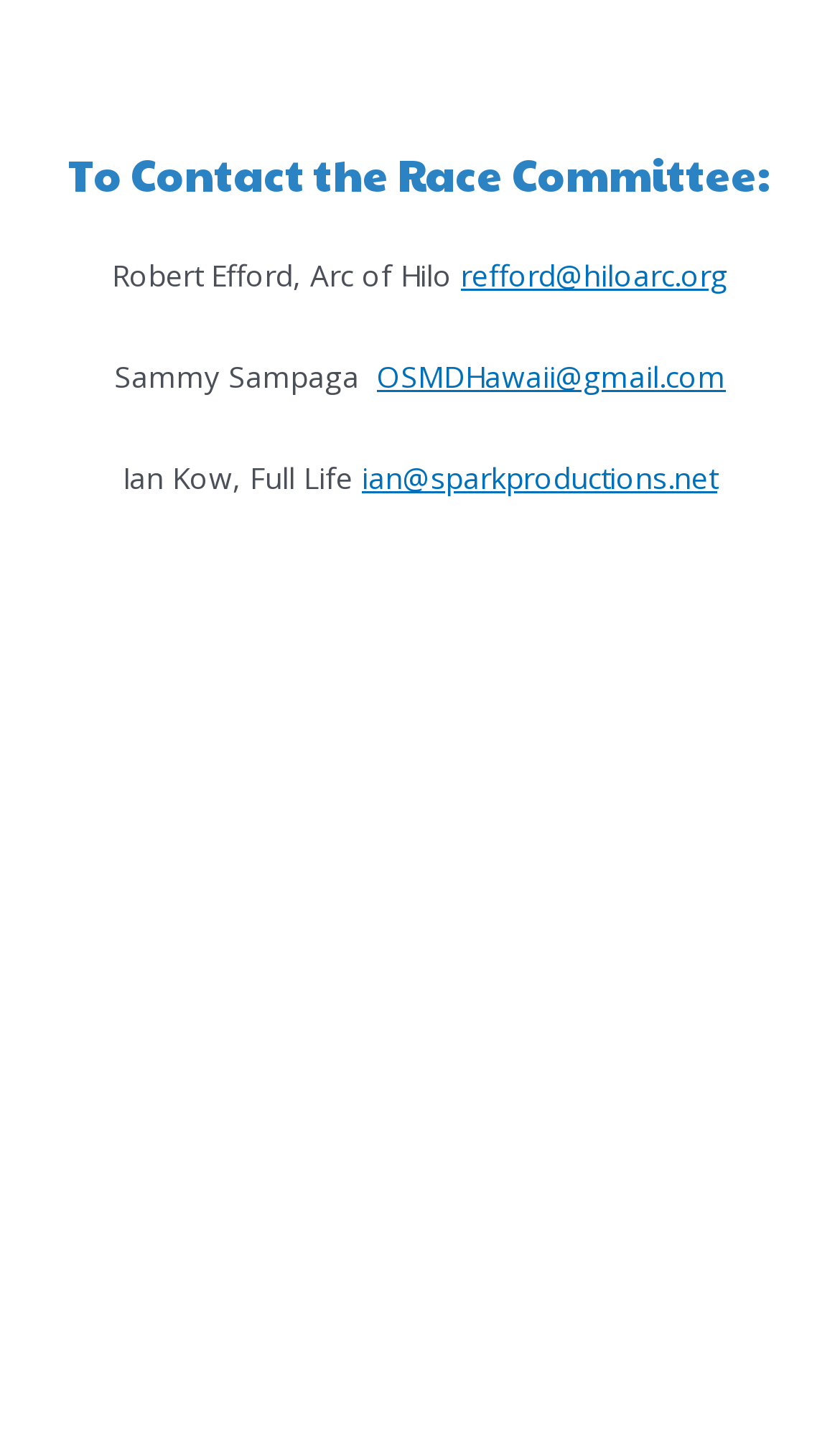Analyze the image and give a detailed response to the question:
What is the name of the organization with the logo?

I found the image element with the description 'Ohana Waa Laulima logo' and inferred that the organization with the logo is Ohana Waa Laulima.